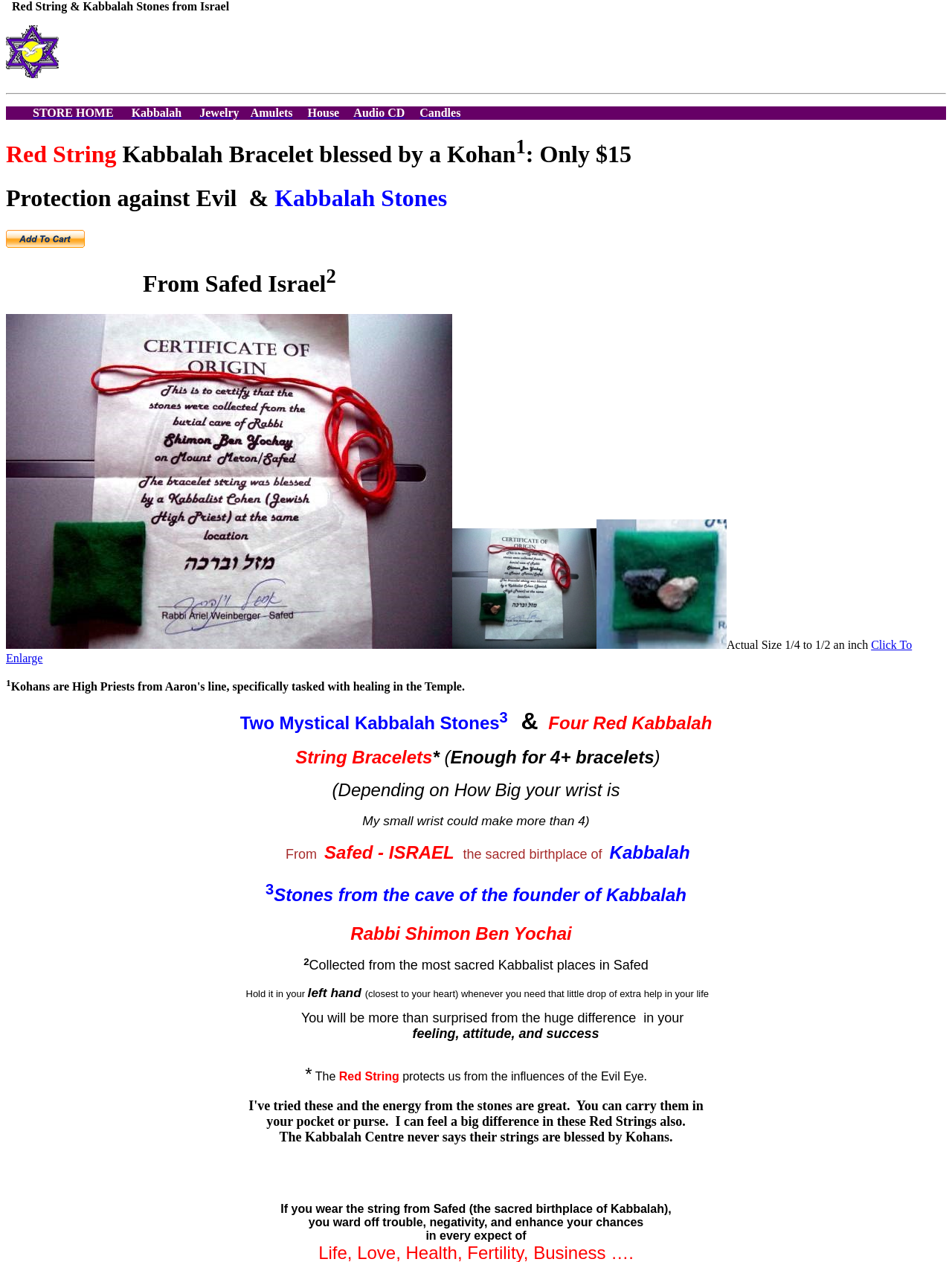Refer to the element description Click To Enlarge and identify the corresponding bounding box in the screenshot. Format the coordinates as (top-left x, top-left y, bottom-right x, bottom-right y) with values in the range of 0 to 1.

[0.006, 0.506, 0.958, 0.526]